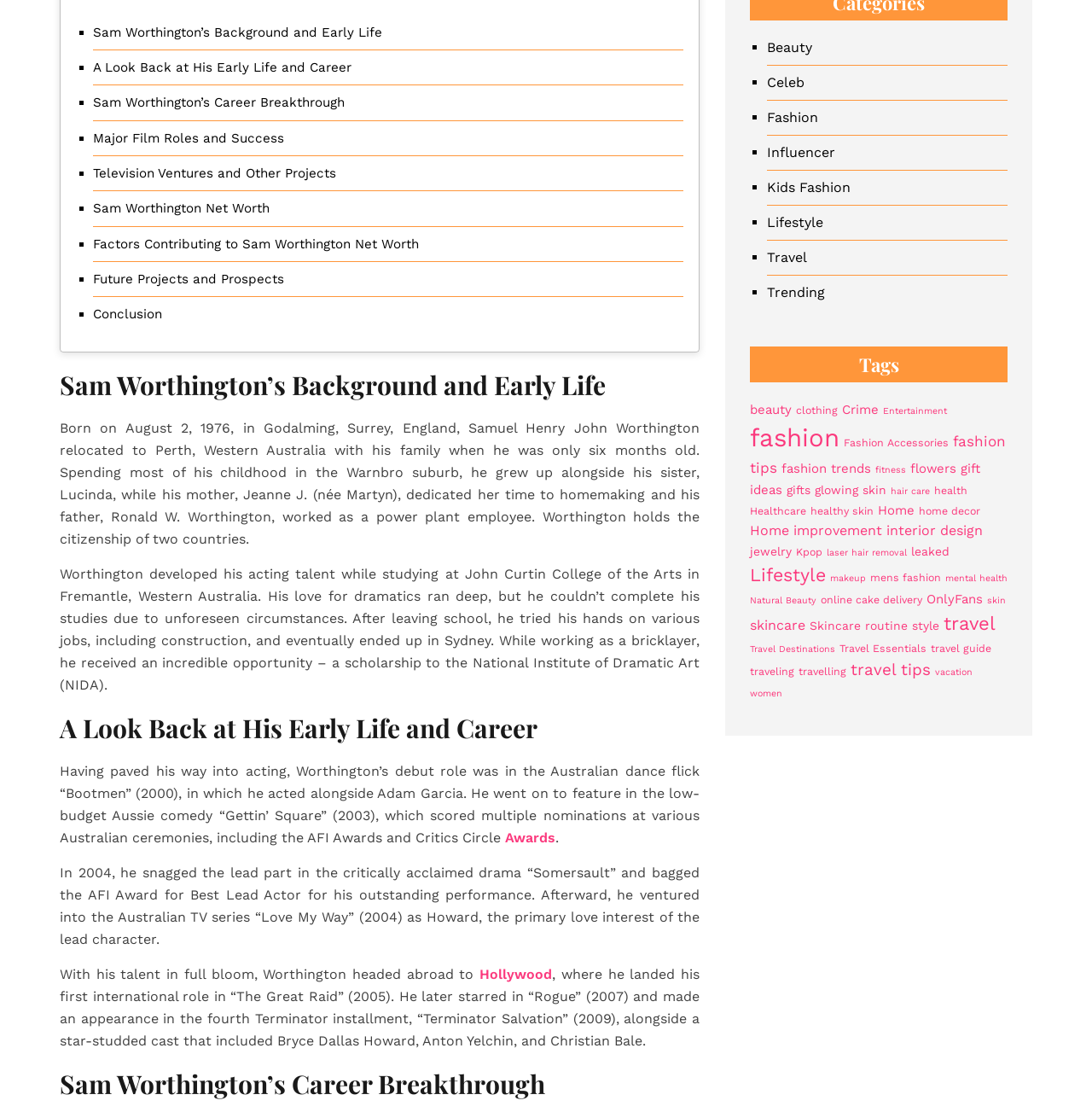Find the bounding box coordinates for the area you need to click to carry out the instruction: "Explore 'Beauty'". The coordinates should be four float numbers between 0 and 1, indicated as [left, top, right, bottom].

[0.702, 0.035, 0.744, 0.05]